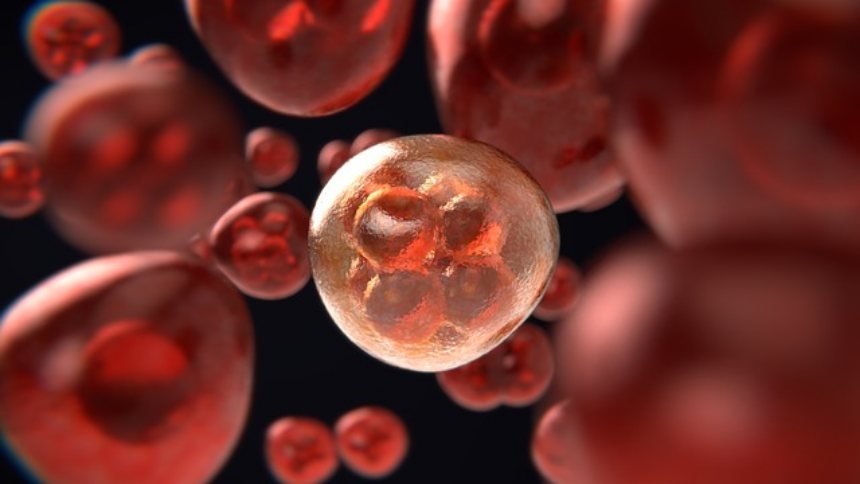Using details from the image, please answer the following question comprehensively:
What type of cancer is being discussed?

The caption explicitly mentions that the discussion is thematically linked to the role of chemical castration in managing advanced prostate cancer, indicating that the type of cancer being discussed is prostate cancer.